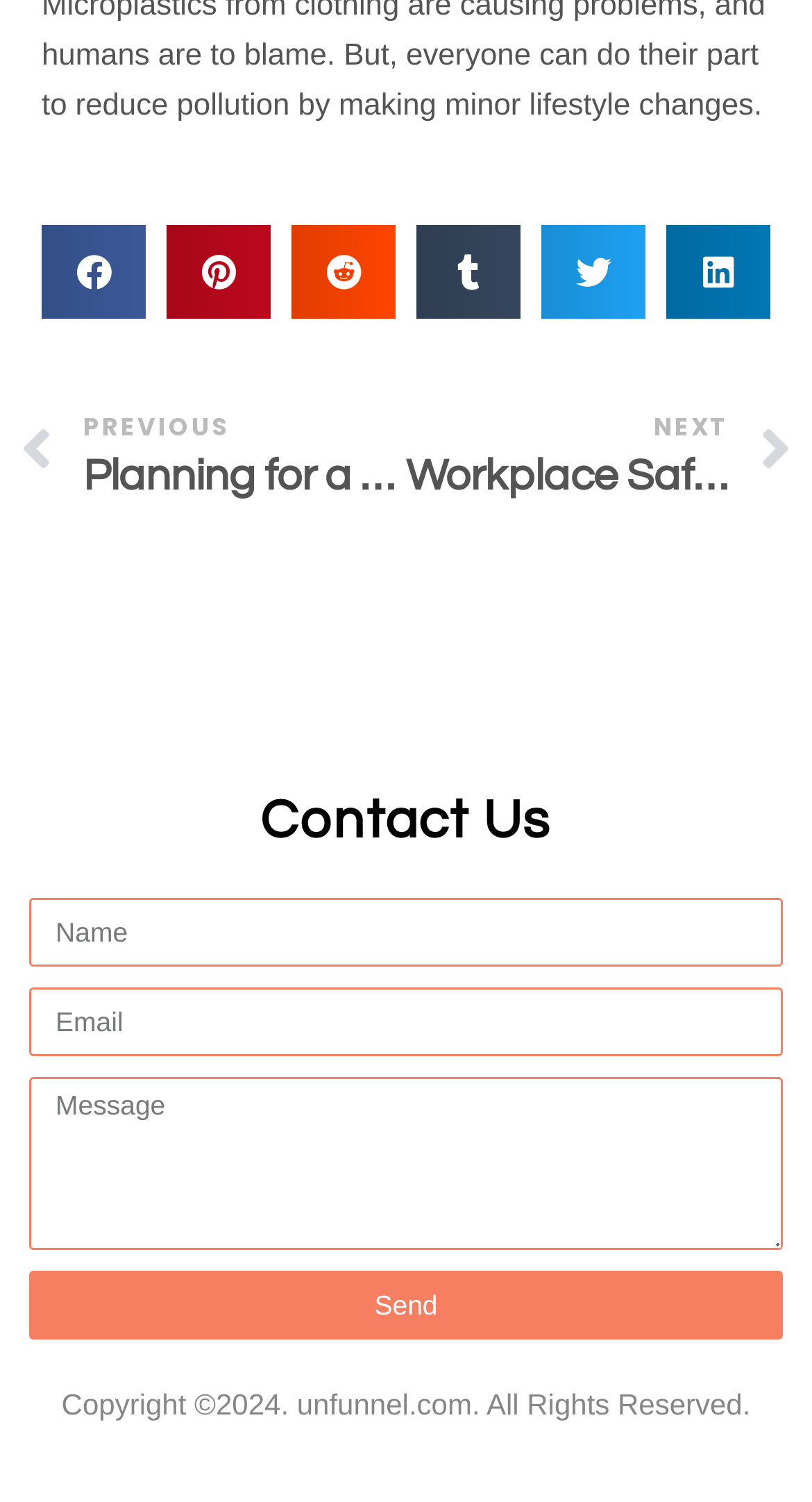What is the function of the 'Prev' and 'NEXT' links? Based on the screenshot, please respond with a single word or phrase.

Navigate between articles